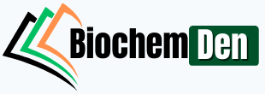Given the content of the image, can you provide a detailed answer to the question?
What does the logo's design represent?

The colorful peaks in the logo's design represent the dynamic and multifaceted nature of biochemistry, indicating that the resource is dedicated to exploring the complexities of biochemistry.